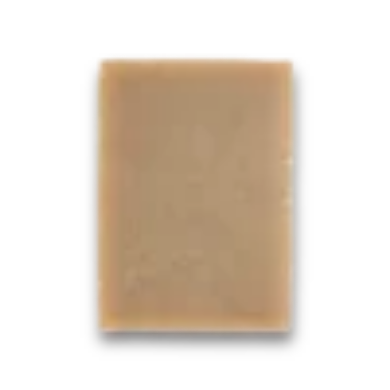Offer a detailed narrative of what is shown in the image.

The image depicts a rectangular piece of a textured, light brown product, possibly a bar of soap or a similar material. Its smooth surface and slight sheen suggest it may have a moisturizing quality, typical of artisanal or natural soaps. The edges are well-defined, and the bar is oriented vertically, showcasing its uniform shape. This item is likely part of a range of personal care products given its presentation, which emphasizes simplicity and natural aesthetics, appealing to consumers looking for eco-friendly or handcrafted options.